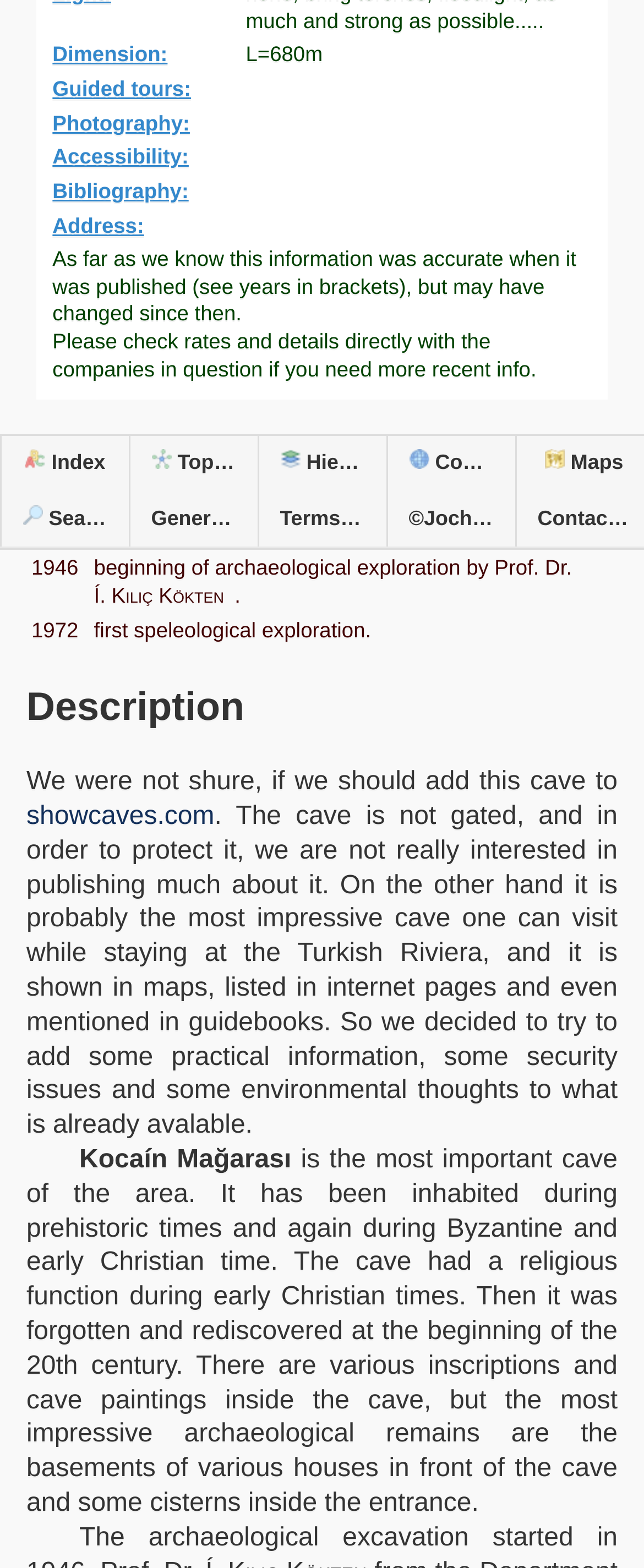Bounding box coordinates should be in the format (top-left x, top-left y, bottom-right x, bottom-right y) and all values should be floating point numbers between 0 and 1. Determine the bounding box coordinate for the UI element described as: Terms of Use

[0.4, 0.313, 0.6, 0.349]